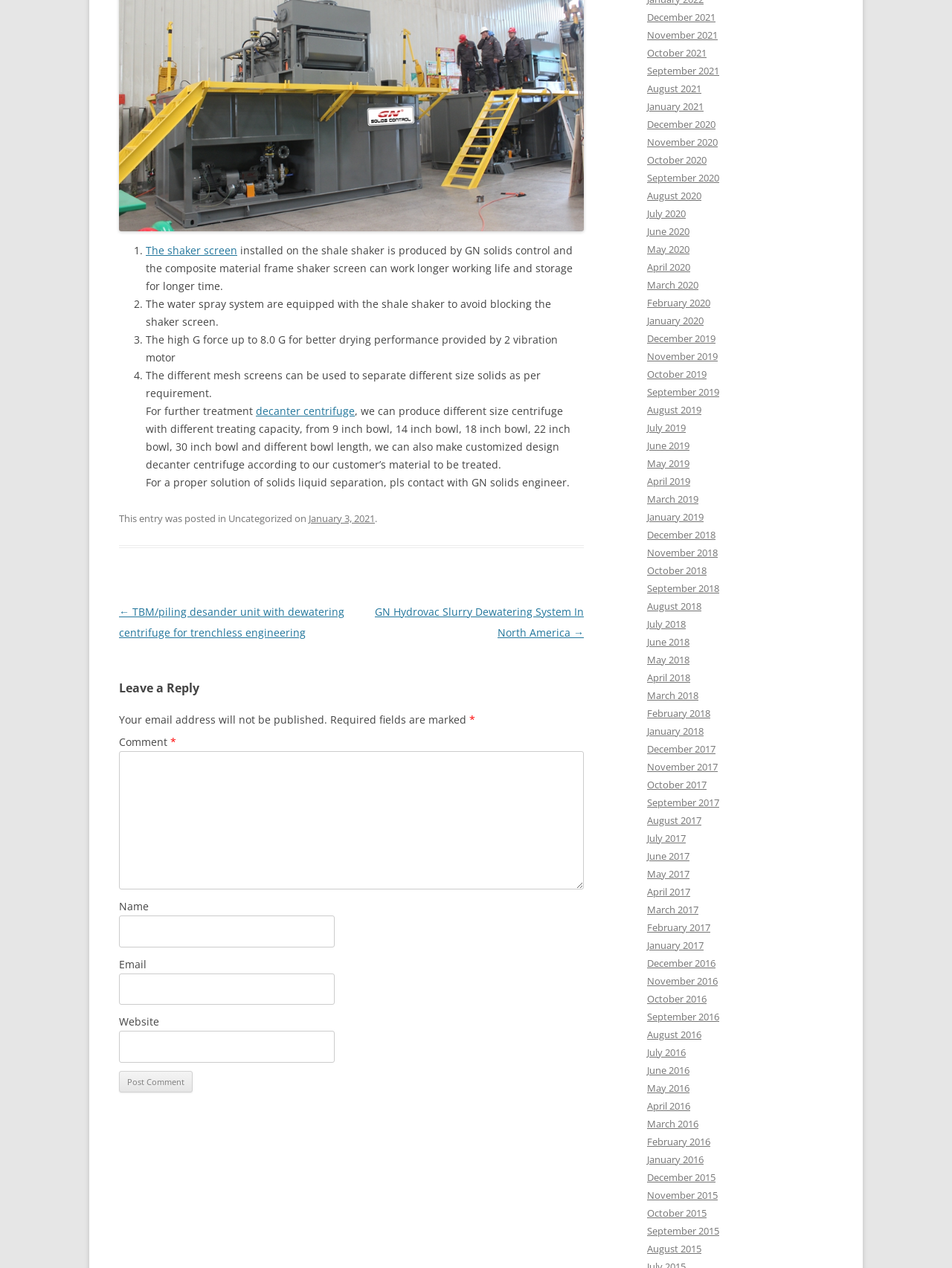Examine the screenshot and answer the question in as much detail as possible: How many vibration motors are used for better drying performance?

The third point of the list mentions that 'The high G force up to 8.0 G for better drying performance provided by 2 vibration motor'.